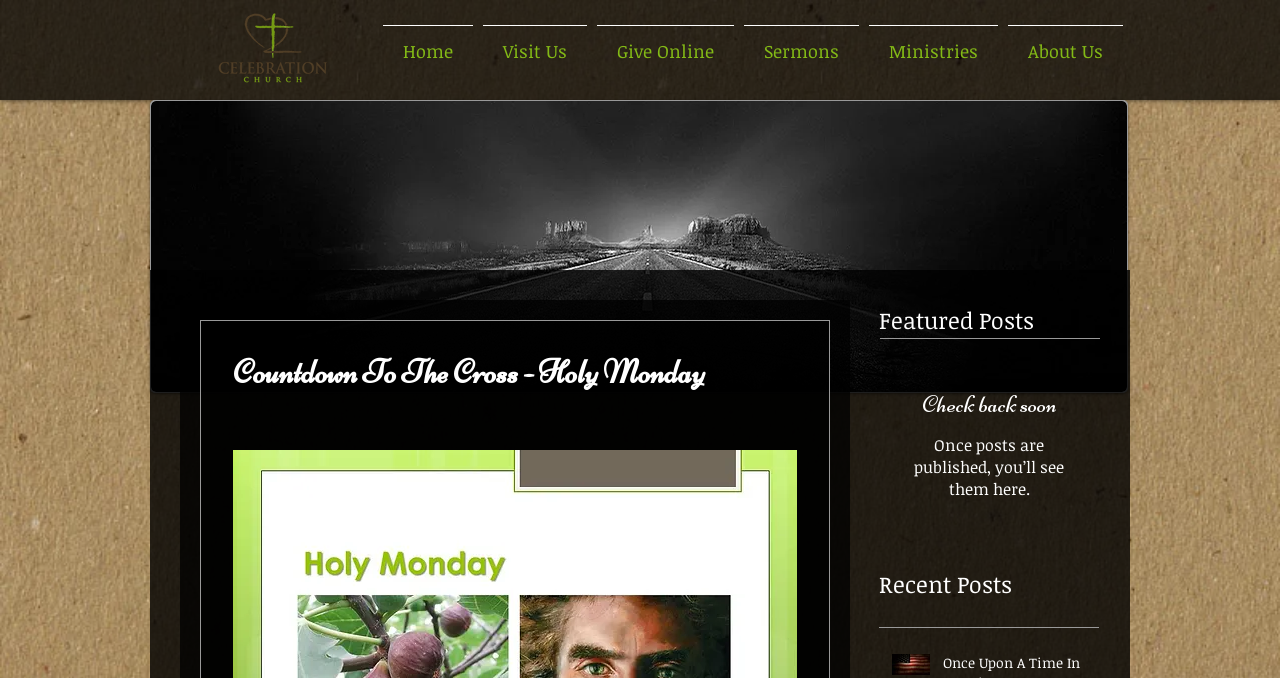What is the text above the image in the slide show gallery?
Please use the image to provide a one-word or short phrase answer.

1/1